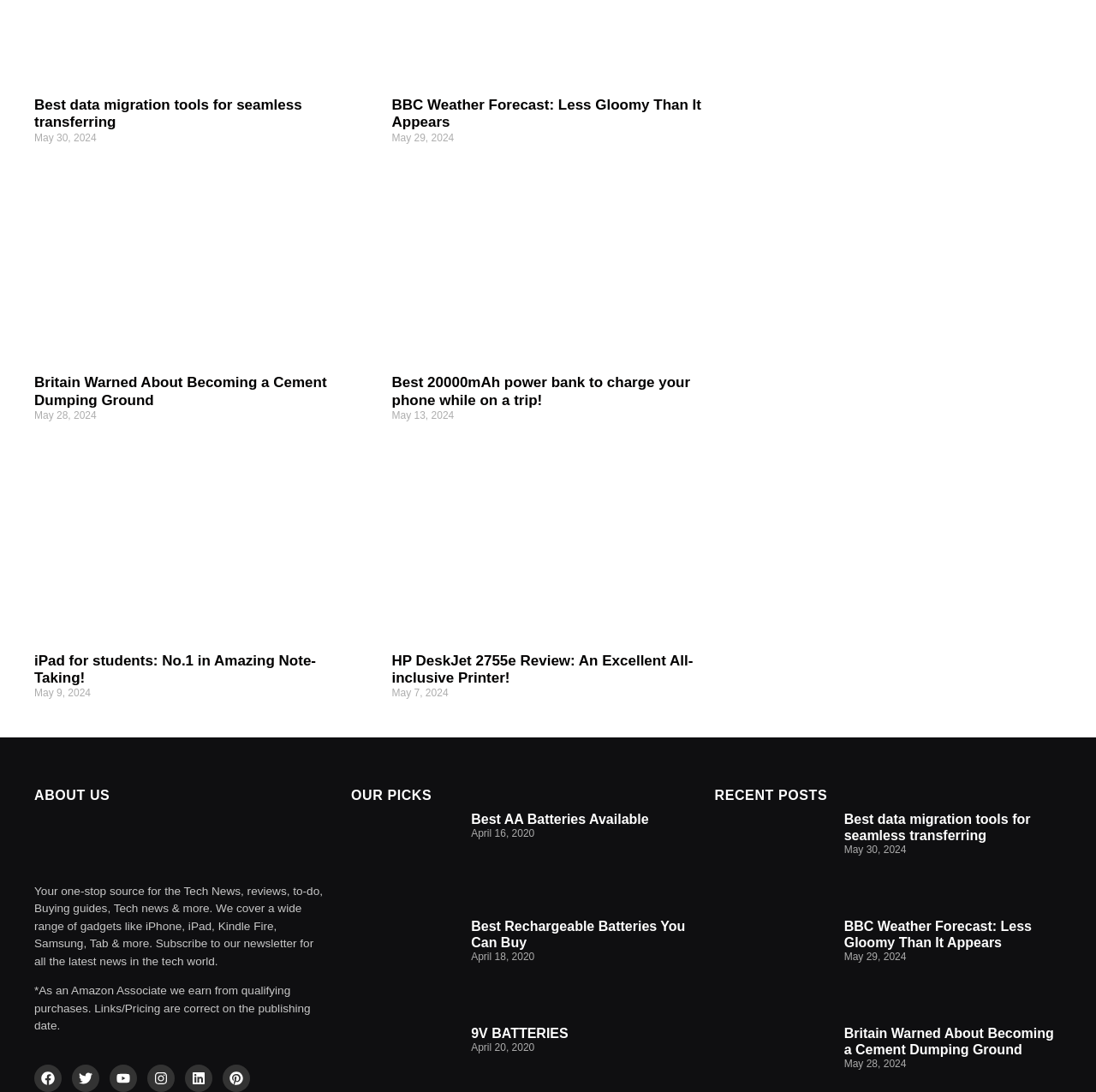Provide a short answer to the following question with just one word or phrase: What is the date of the article with the heading 'BBC Weather Forecast: Less Gloomy Than It Appears'?

May 29, 2024